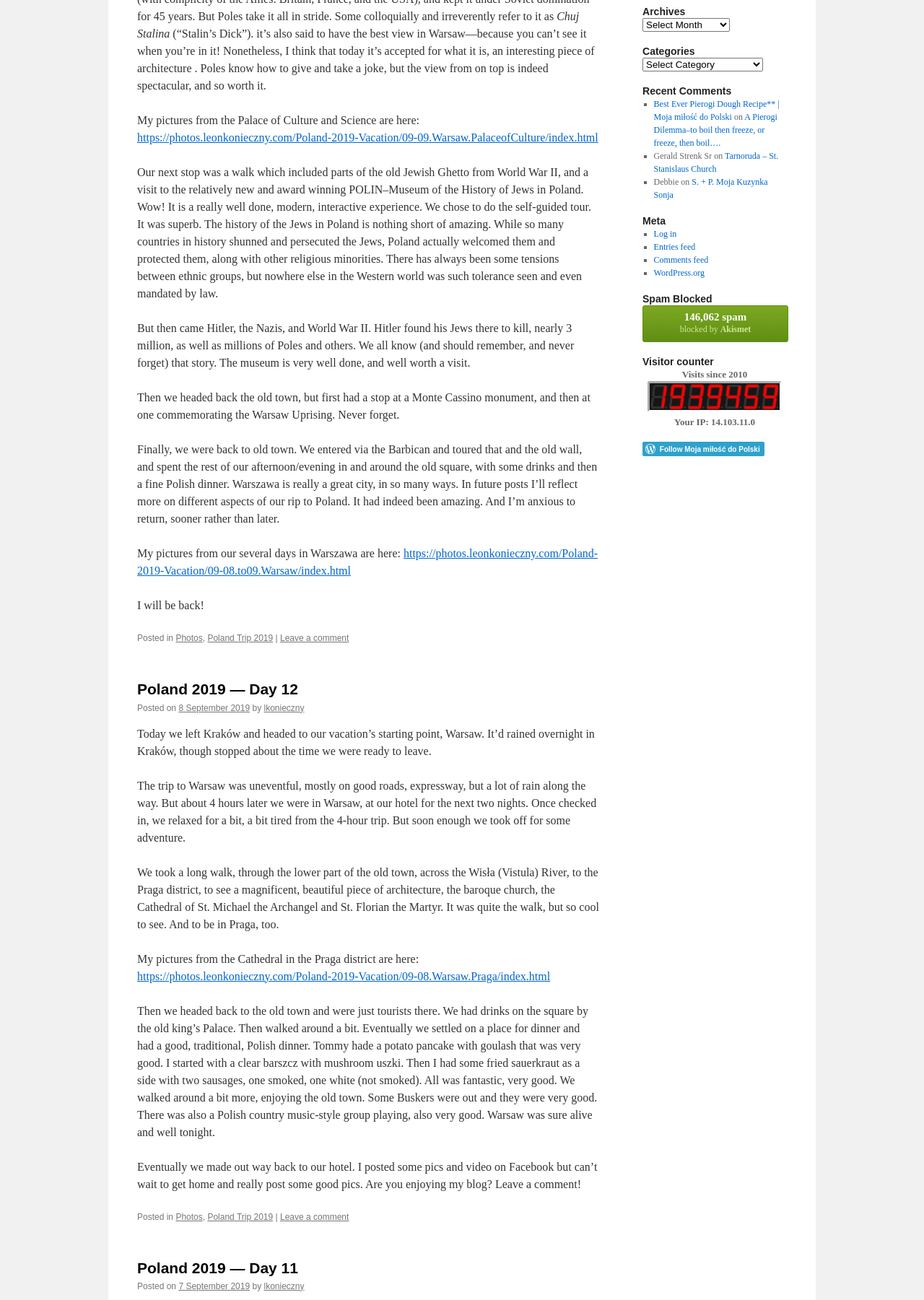Provide the bounding box coordinates of the UI element this sentence describes: "https://photos.leonkonieczny.com/Poland-2019-Vacation/09-09.Warsaw.PalaceofCulture/index.html".

[0.148, 0.101, 0.647, 0.111]